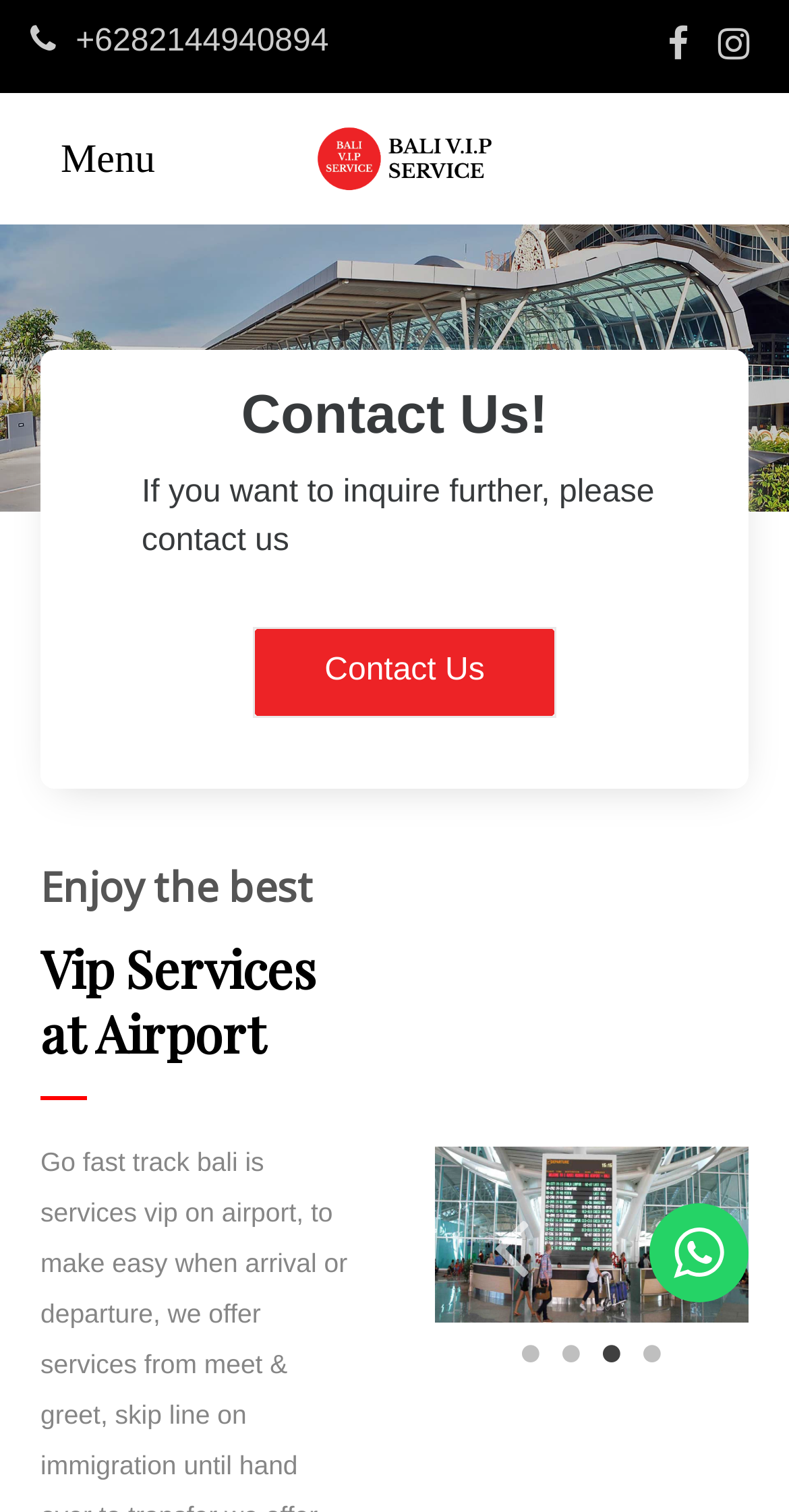Generate a thorough caption detailing the webpage content.

The webpage is about Bali VIP Service, with a prominent logo at the top left corner. Below the logo, there is a menu link. To the right of the logo, there is a table layout with a link labeled "Logo" inside. 

At the top right corner, there are three social media links, represented by icons. Below these icons, there is a note section that spans the entire width of the page. Within this section, there is a static text "Slide" at the center.

The main content of the page is divided into two sections. The first section is an article that occupies most of the page's width. It has a heading "Contact Us!" at the top, followed by a paragraph of text "If you want to inquire further, please contact us". Below the text, there is a "Contact Us" link. 

The second section is a series of headings, including "Enjoy the best" and "Vip Services at Airport", which are stacked vertically. 

At the bottom of the page, there is a horizontal toolbar with a "Previous" button, a "Next" button, and a tab list with four tabs labeled "1", "2", "3", and "4". The first three tabs are hidden, and only the fourth tab is visible. 

To the right of the toolbar, there is a "Contact Us" button with an image next to it.